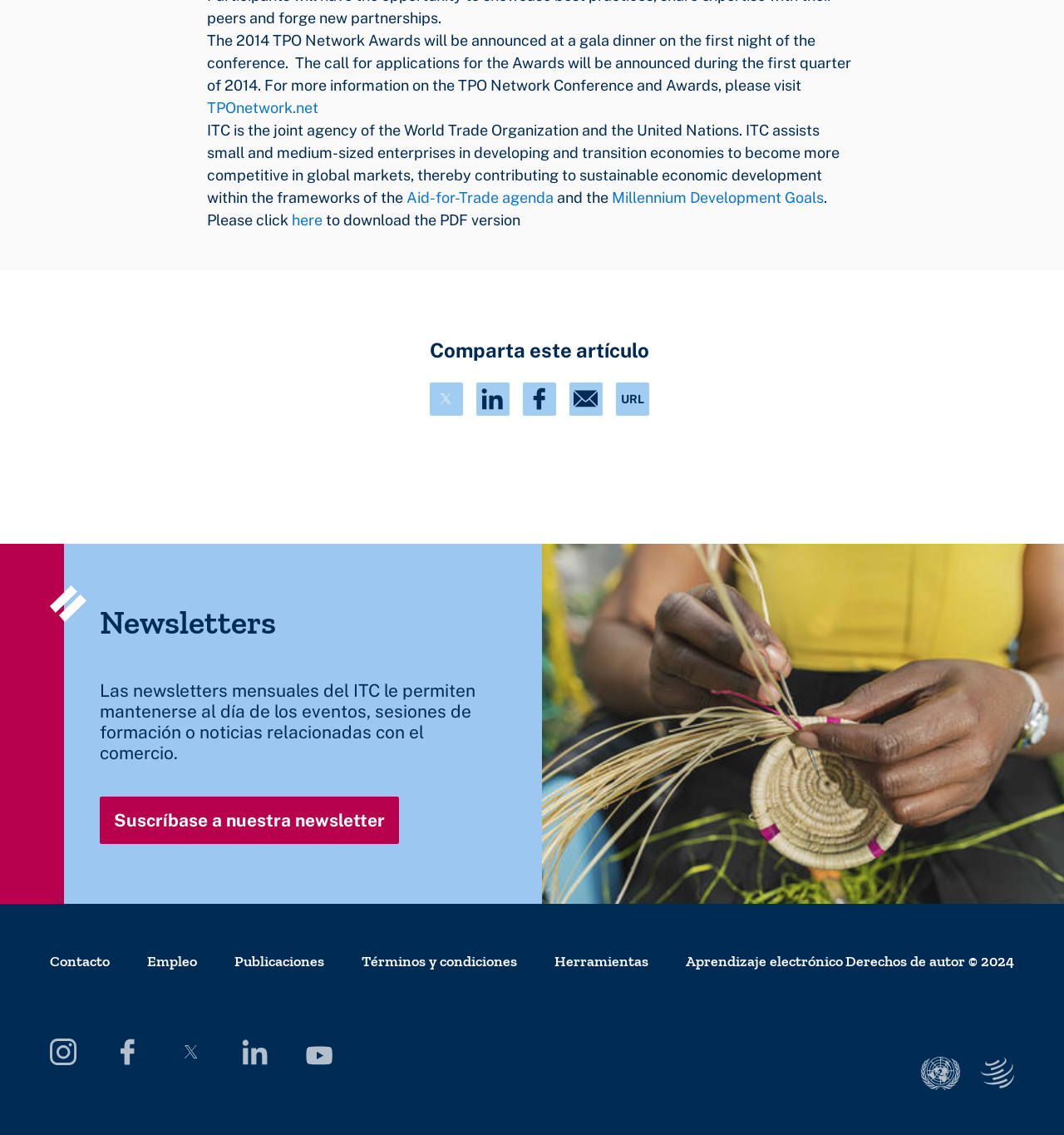Please find the bounding box coordinates of the element that must be clicked to perform the given instruction: "Click the link to download the PDF version". The coordinates should be four float numbers from 0 to 1, i.e., [left, top, right, bottom].

[0.303, 0.186, 0.489, 0.201]